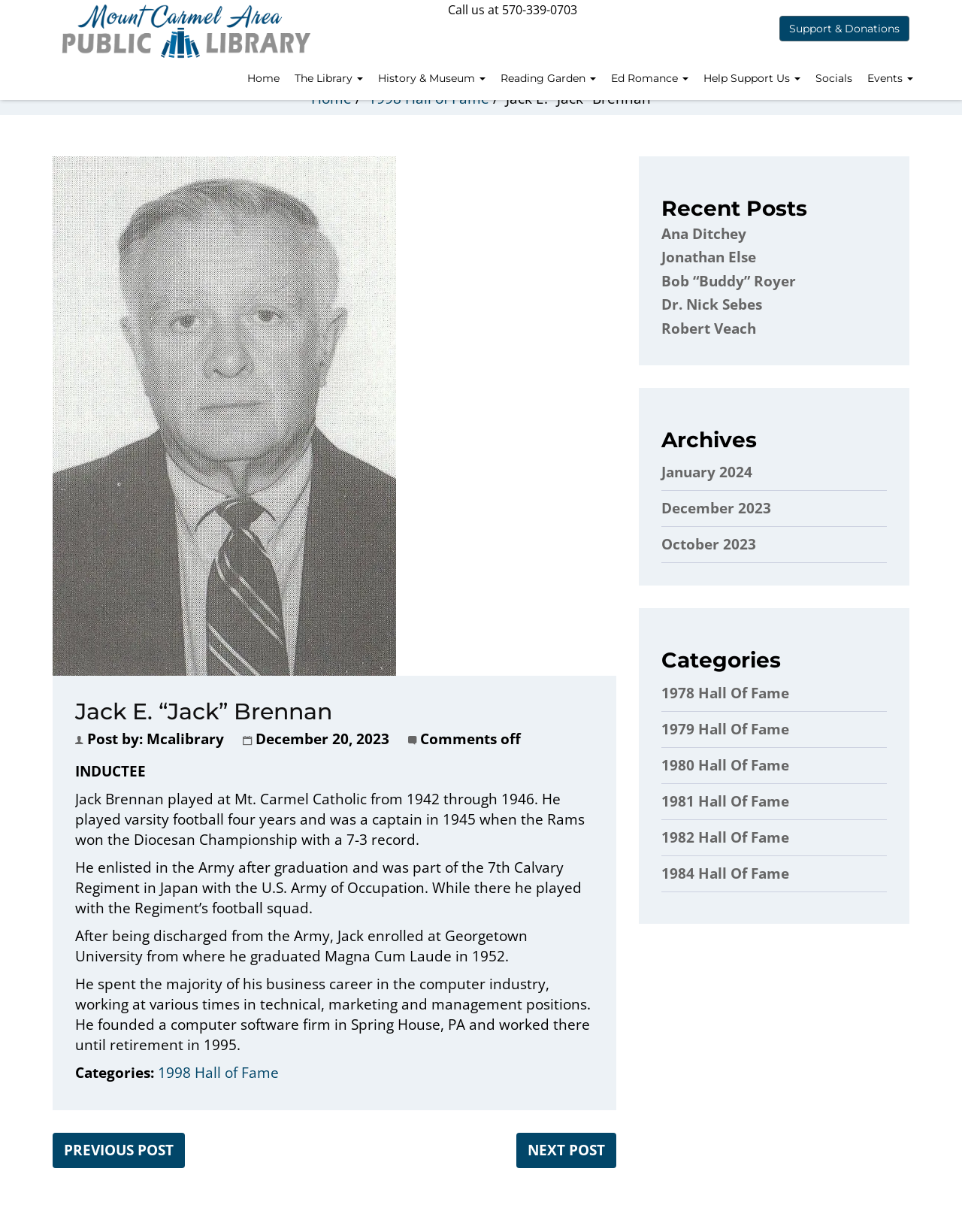Locate the bounding box coordinates of the element to click to perform the following action: 'Visit the Mount Carmel Area Public Library website'. The coordinates should be given as four float values between 0 and 1, in the form of [left, top, right, bottom].

[0.043, 0.0, 0.34, 0.048]